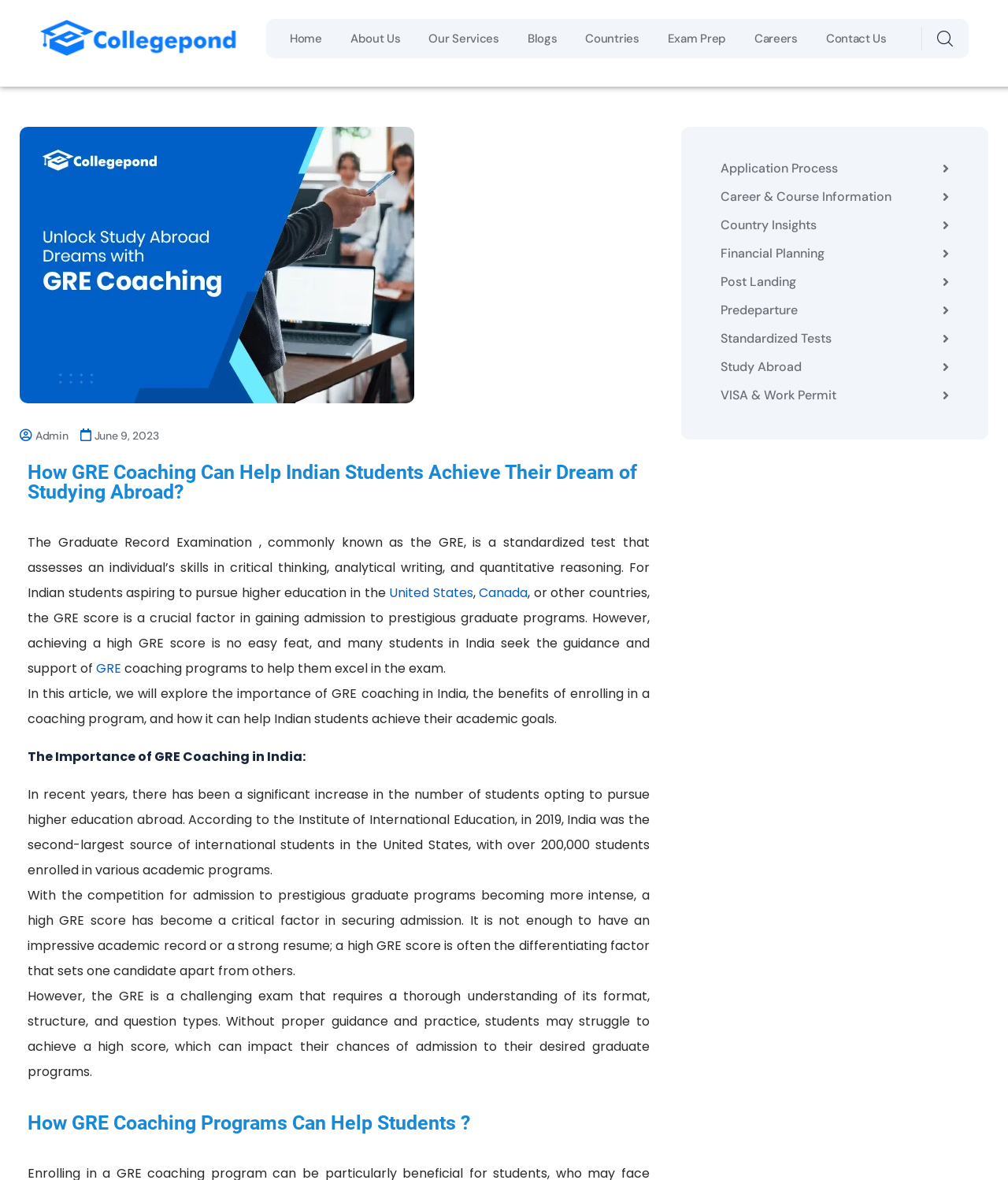Based on the element description VISA & Work Permit, identify the bounding box coordinates for the UI element. The coordinates should be in the format (top-left x, top-left y, bottom-right x, bottom-right y) and within the 0 to 1 range.

[0.715, 0.328, 0.83, 0.342]